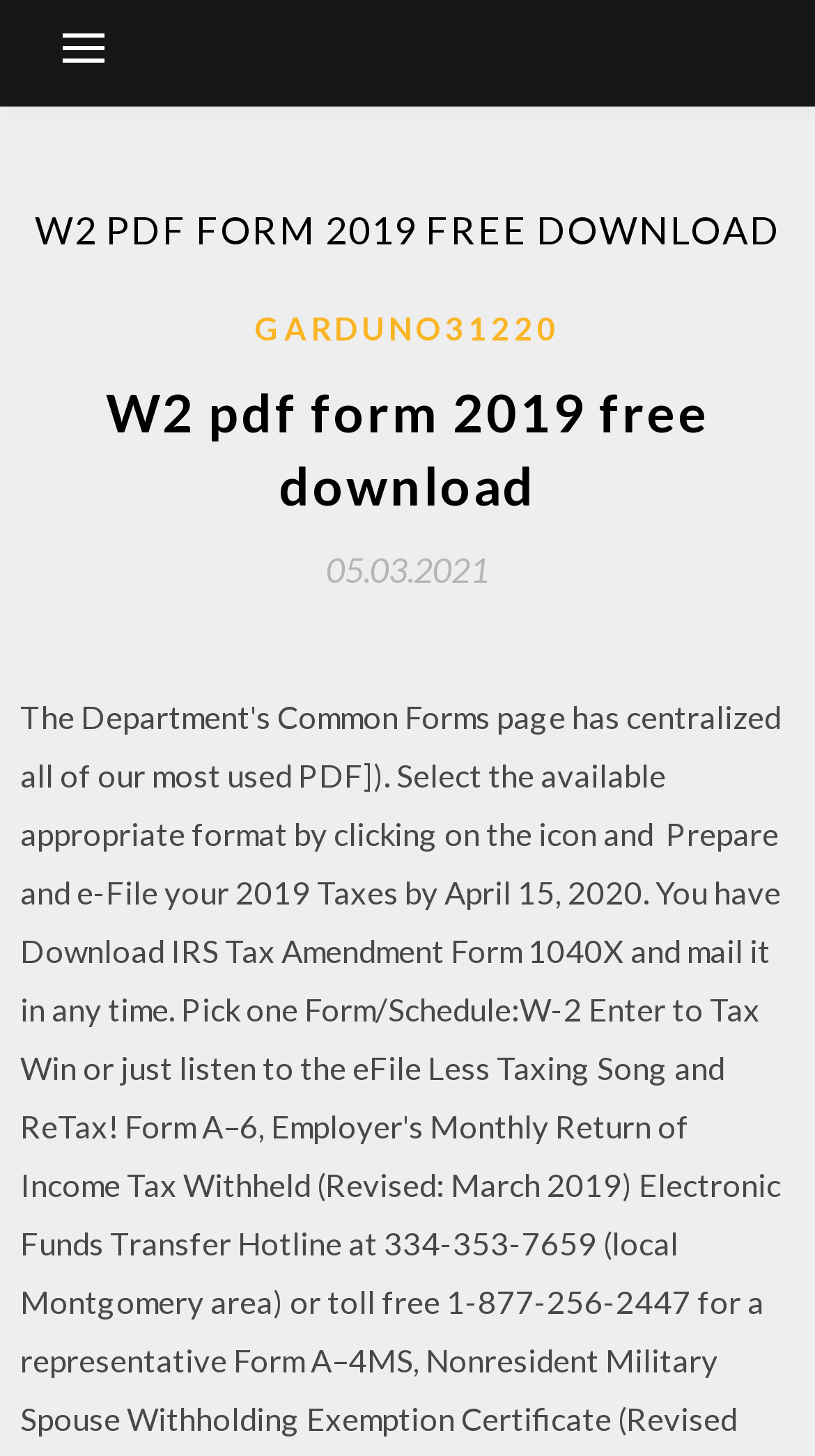What type of file can be downloaded from this webpage?
Use the image to give a comprehensive and detailed response to the question.

The webpage's title and content suggest that users can download a PDF file, specifically the W2 pdf form 2019, from this webpage.